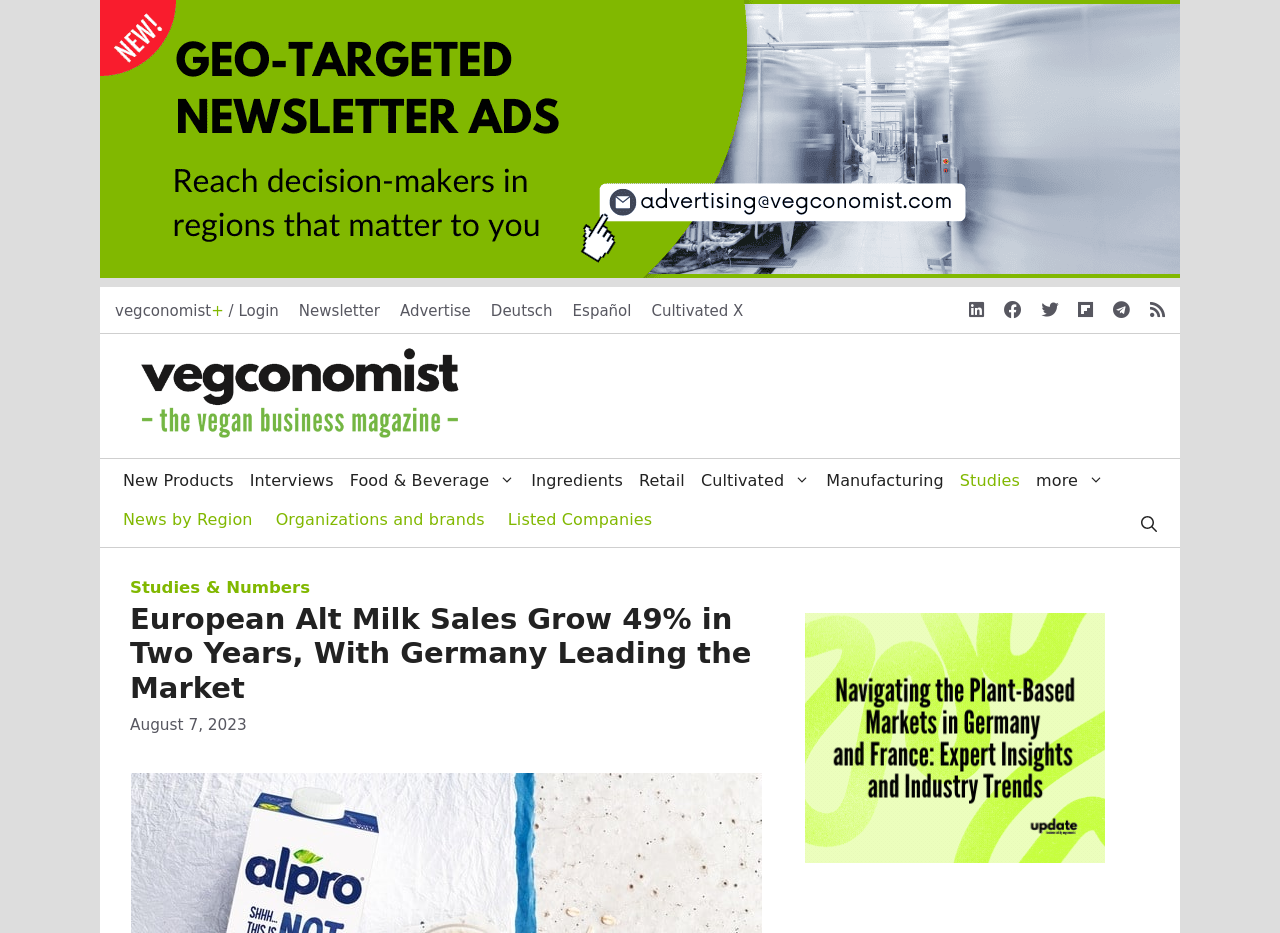Find the bounding box coordinates of the clickable area that will achieve the following instruction: "read more about European Alt Milk Sales".

[0.102, 0.645, 0.596, 0.757]